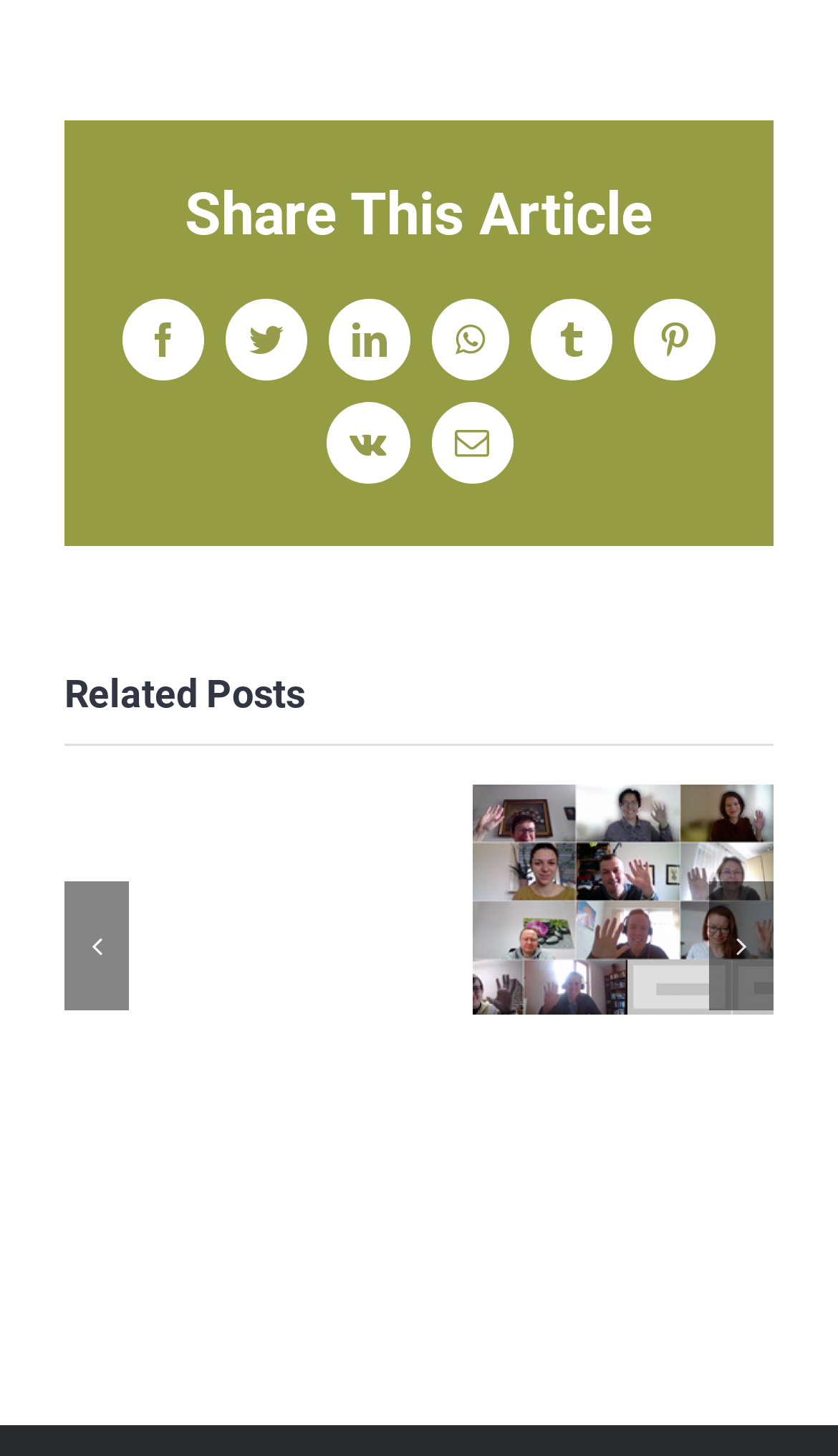How many social media platforms are available for sharing?
From the image, provide a succinct answer in one word or a short phrase.

7